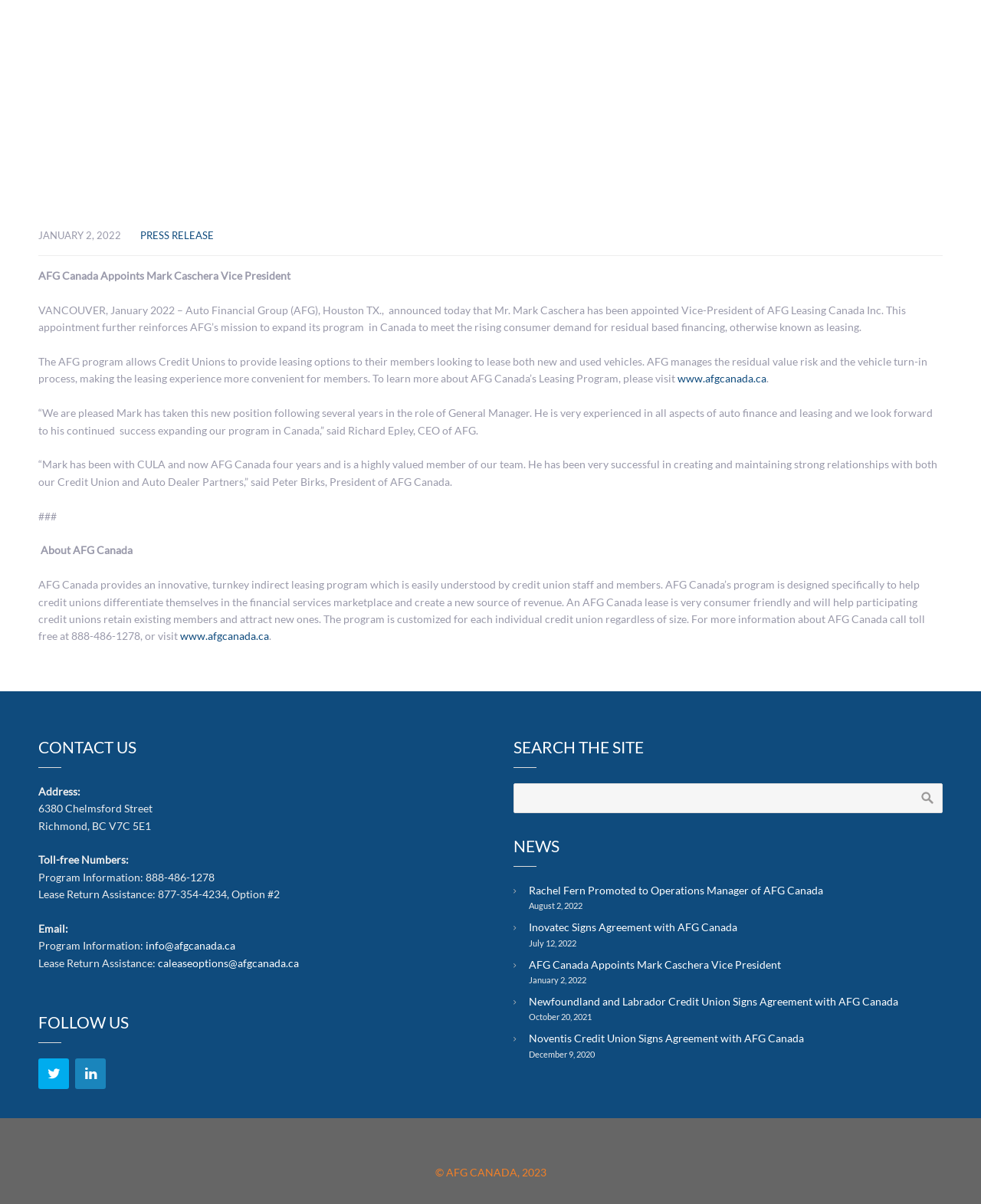What is the toll-free number for program information?
Based on the image, answer the question with as much detail as possible.

The toll-free number for program information can be found in the 'CONTACT US' section of the webpage, where it says 'Program Information: 888-486-1278'.